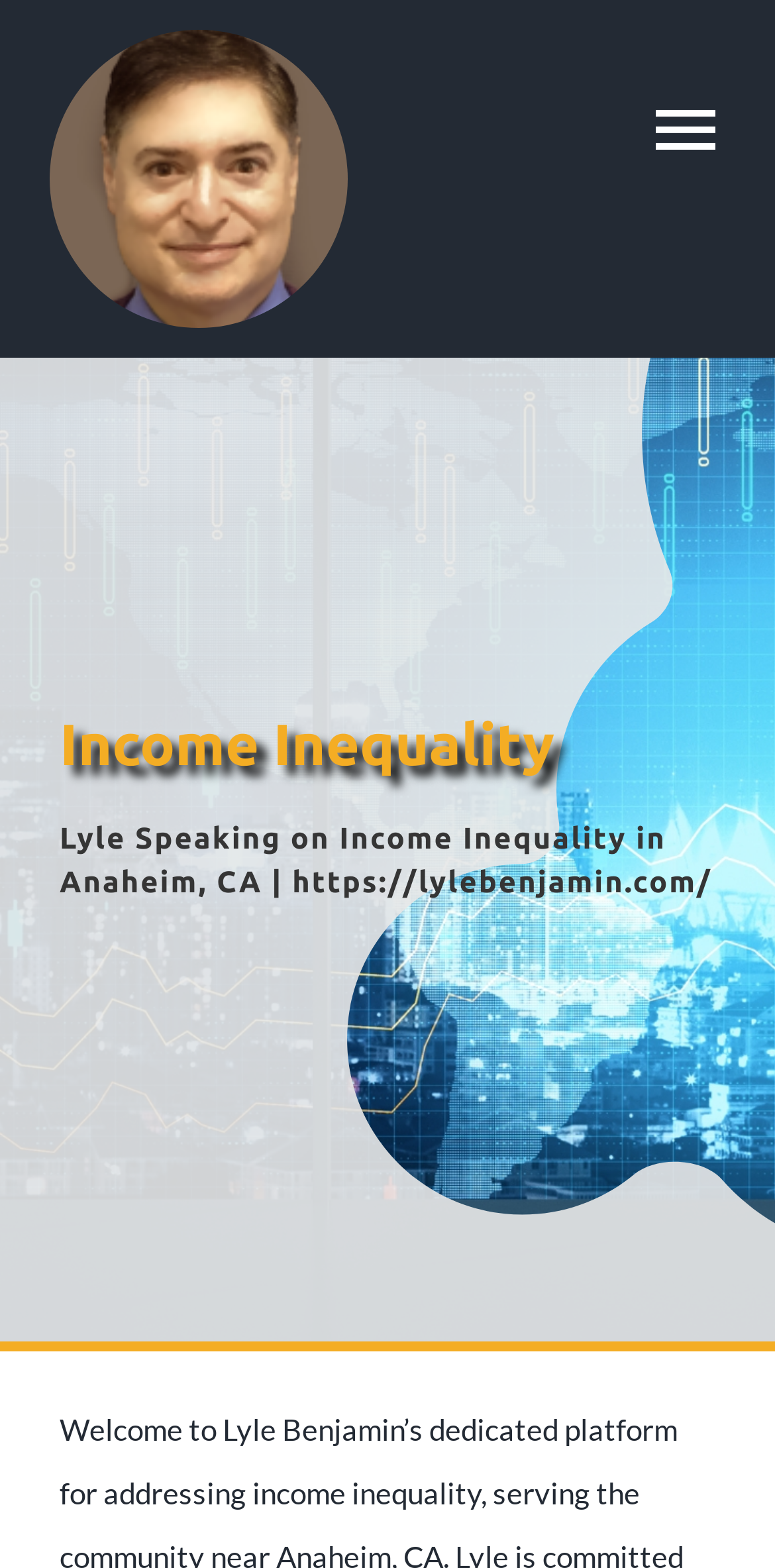What is the topic of the discussion?
Please use the image to provide a one-word or short phrase answer.

Income Inequality